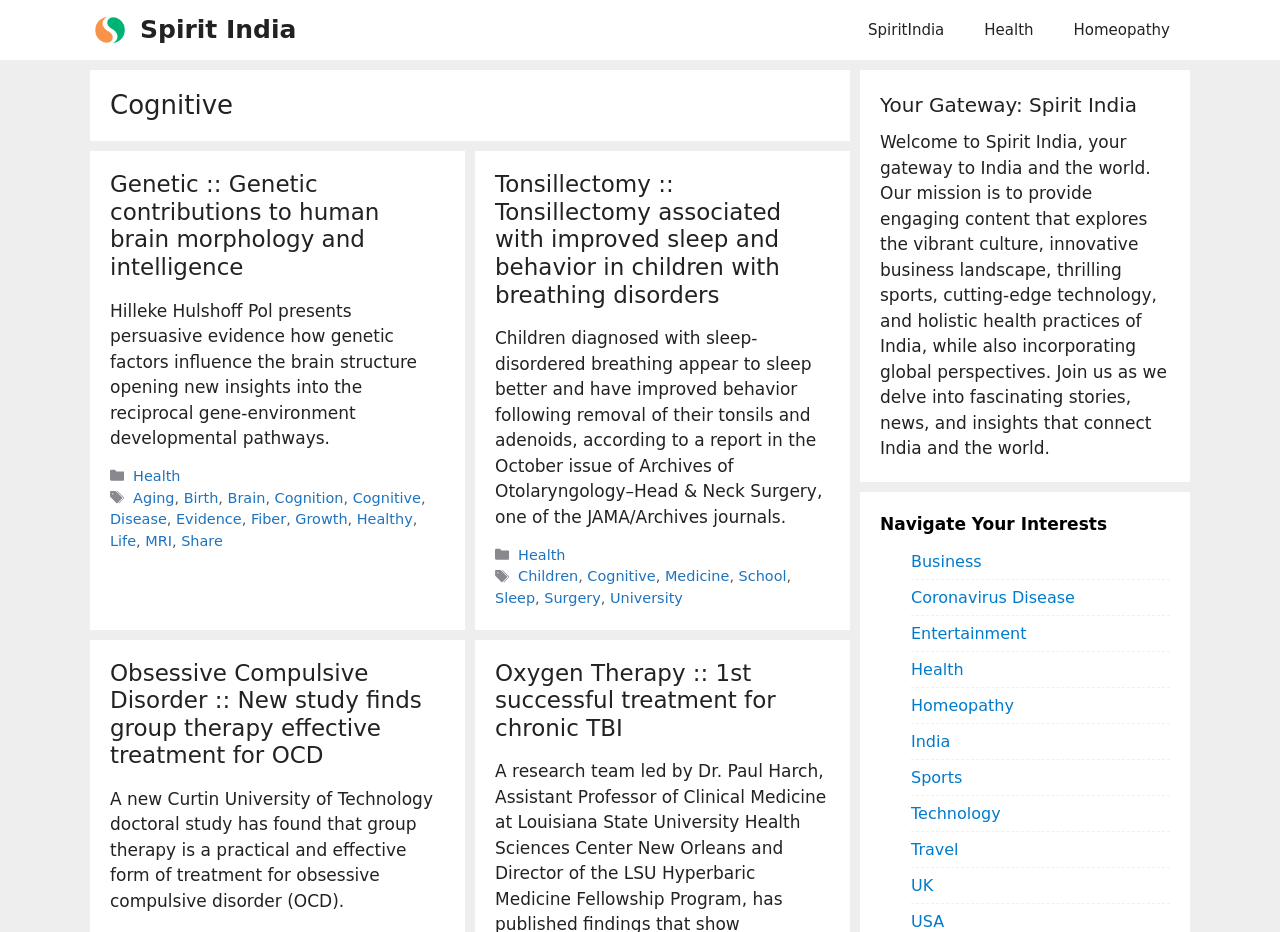Please identify the bounding box coordinates for the region that you need to click to follow this instruction: "Read the article about 'Genetic contributions to human brain morphology and intelligence'".

[0.086, 0.184, 0.348, 0.302]